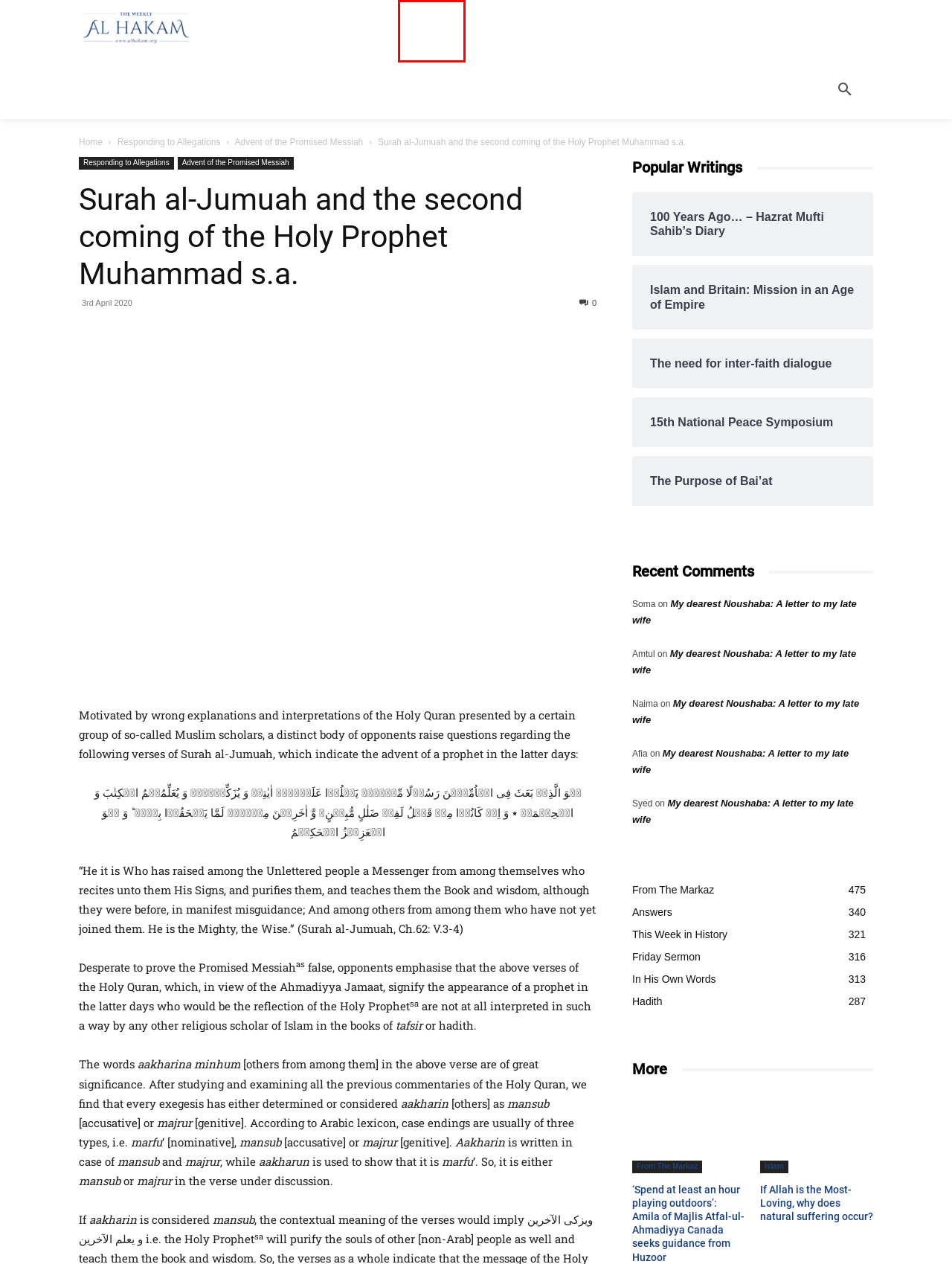Examine the screenshot of the webpage, which has a red bounding box around a UI element. Select the webpage description that best fits the new webpage after the element inside the red bounding box is clicked. Here are the choices:
A. Islam and Britain: Mission in an Age of Empire
B. Responding to Allegations Archives - Al Hakam
C. Advent of the Promised Messiah Archives - Al Hakam
D. AHMADIYYA HISTORIAN – (RELIGIOUS WORKER FOR WEBSITE DEVELOPMENT) - Al Hakam
E. If Allah is the Most-Loving, why does natural suffering occur?
F. My dearest Noushaba: A letter to my late wife
G. Friday Sermon Archives - Al Hakam
H. News Archives - Al Hakam

H